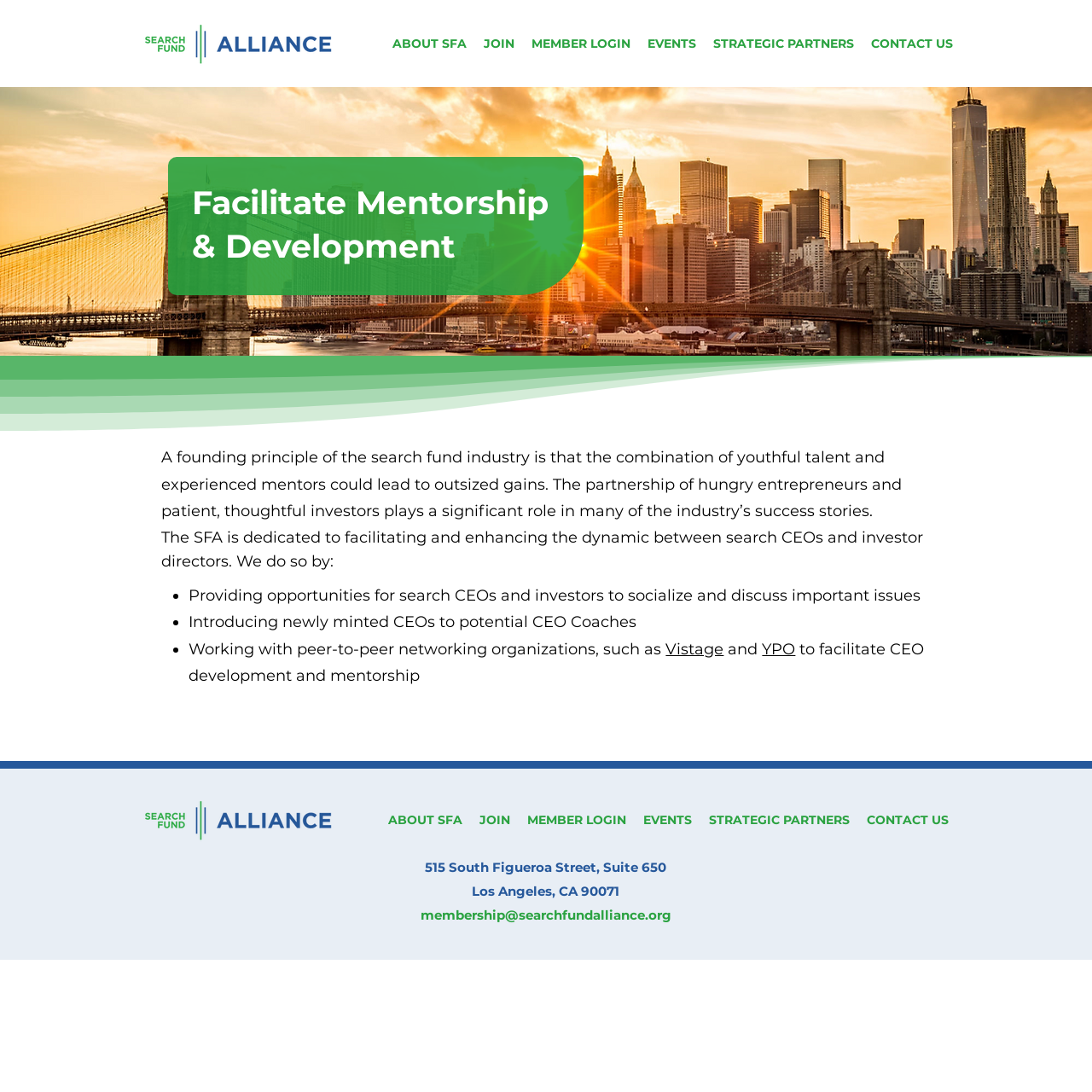Please look at the image and answer the question with a detailed explanation: What is the email address for membership inquiries?

I found the email address for membership inquiries by looking at the link element at coordinates [0.385, 0.831, 0.614, 0.846], which contains the email address.